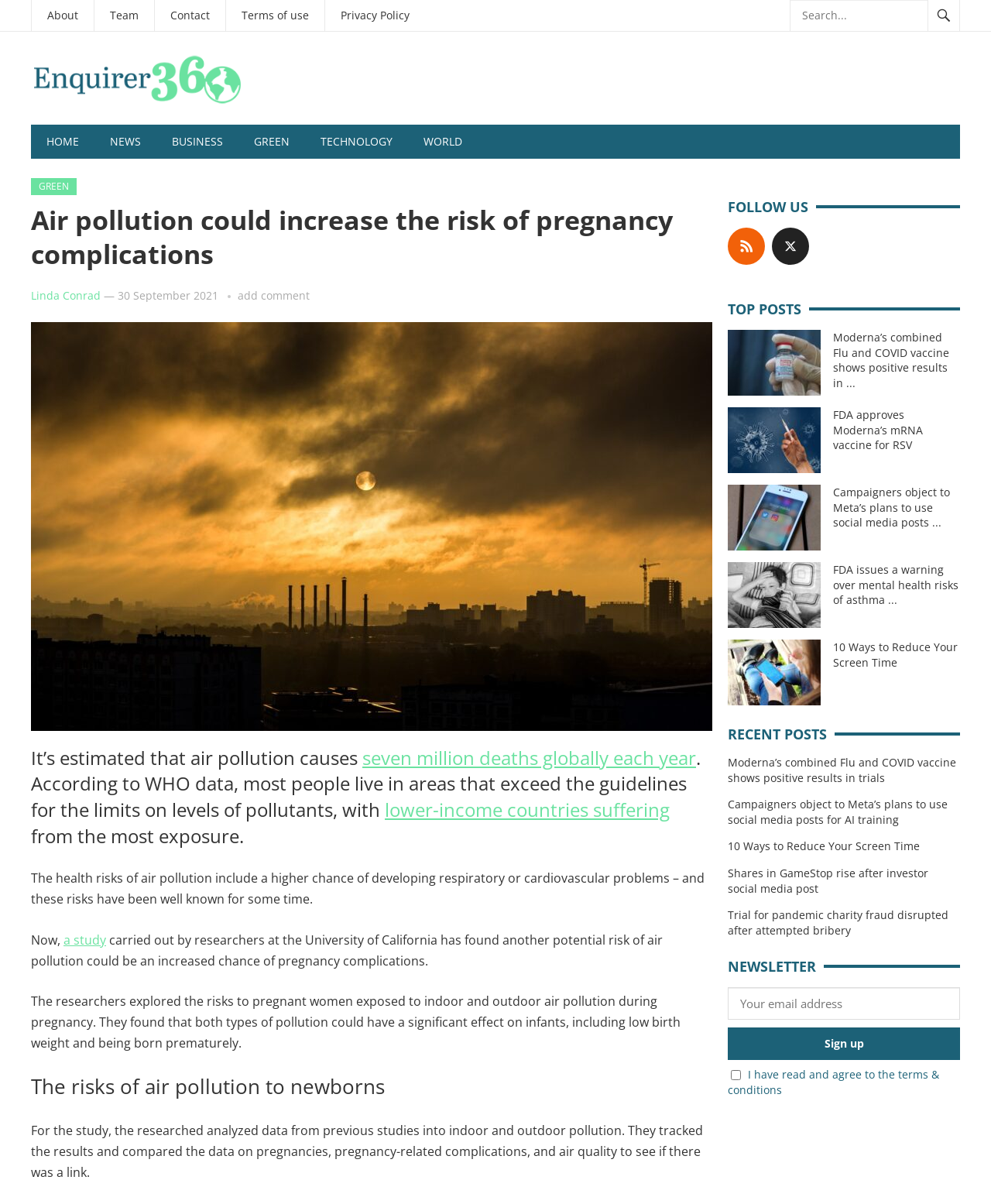Provide the bounding box coordinates of the area you need to click to execute the following instruction: "Read the article about air pollution".

[0.031, 0.168, 0.719, 0.225]